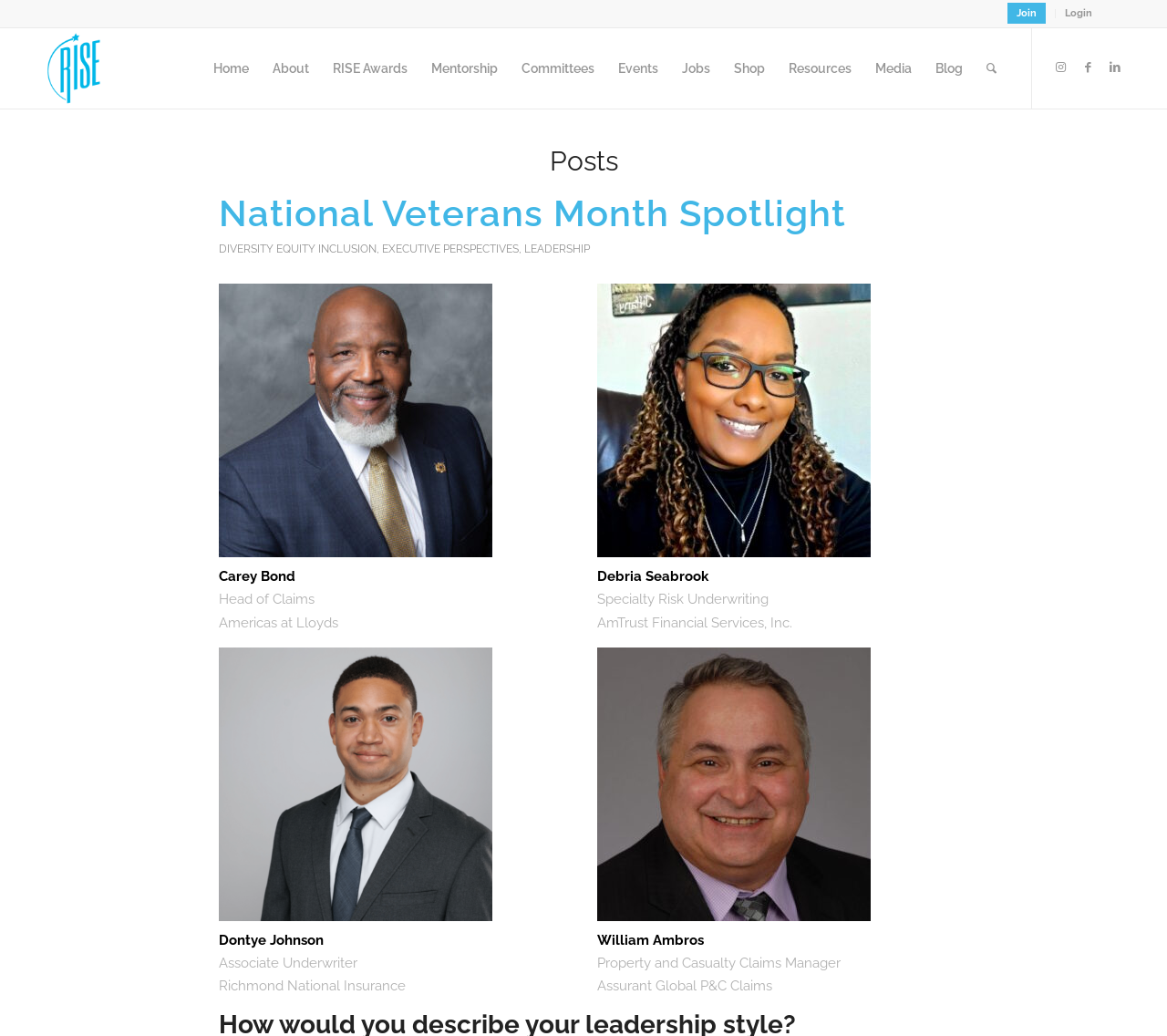Identify the bounding box coordinates of the section that should be clicked to achieve the task described: "Click on Join".

[0.863, 0.003, 0.896, 0.023]